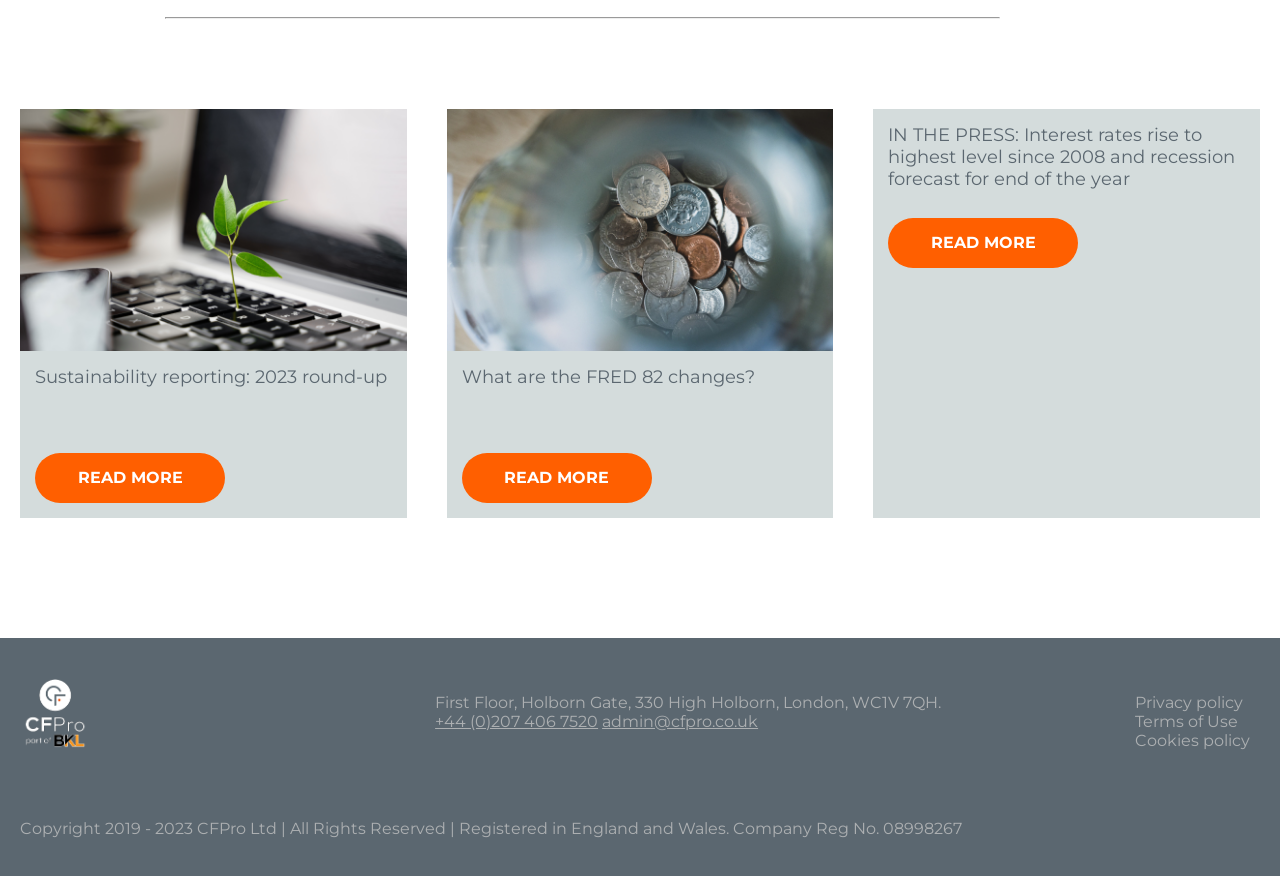Could you specify the bounding box coordinates for the clickable section to complete the following instruction: "Read more about sustainability reporting"?

[0.027, 0.517, 0.176, 0.574]